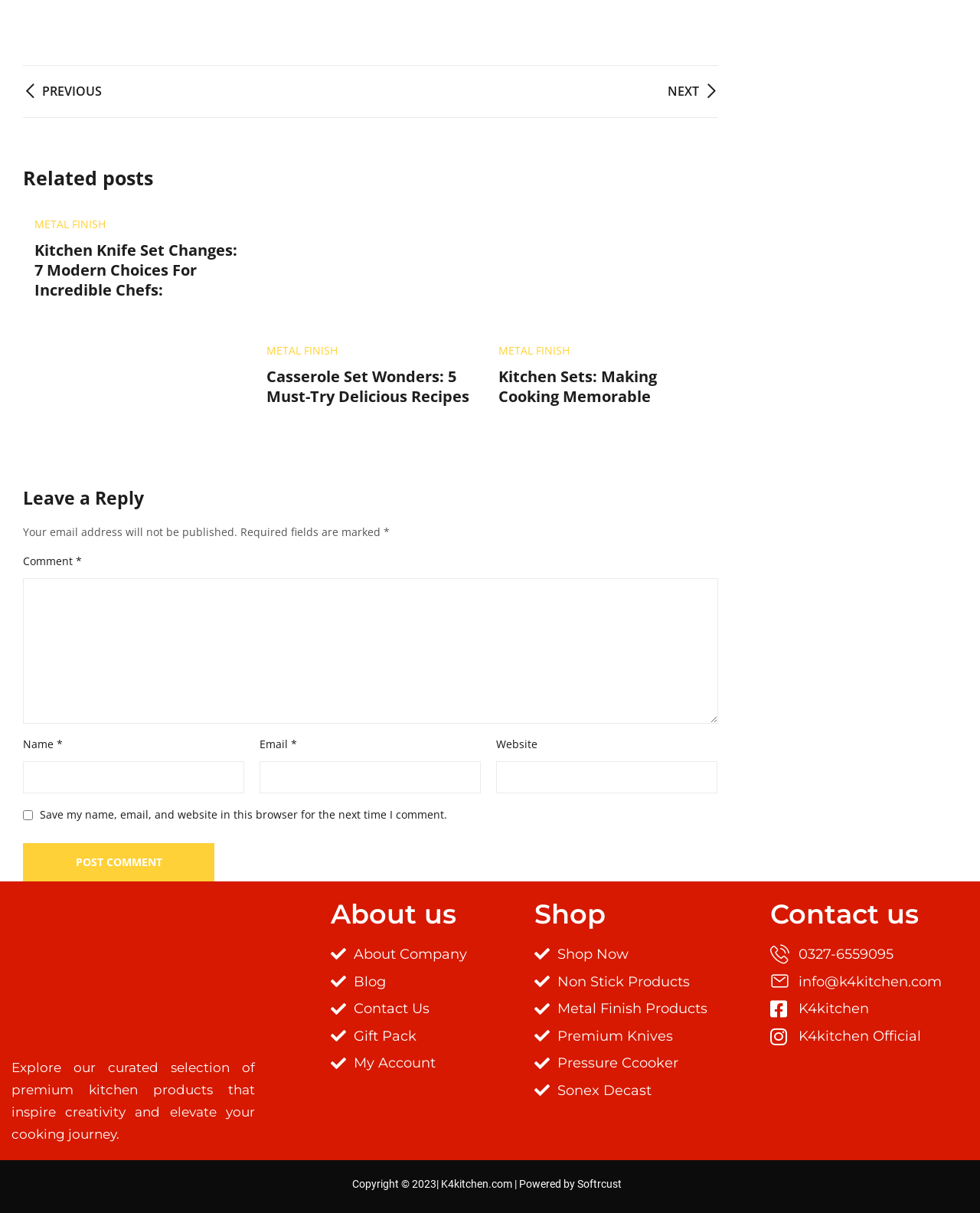Identify the bounding box coordinates of the element that should be clicked to fulfill this task: "Click the 'Previous' button". The coordinates should be provided as four float numbers between 0 and 1, i.e., [left, top, right, bottom].

[0.027, 0.257, 0.059, 0.283]